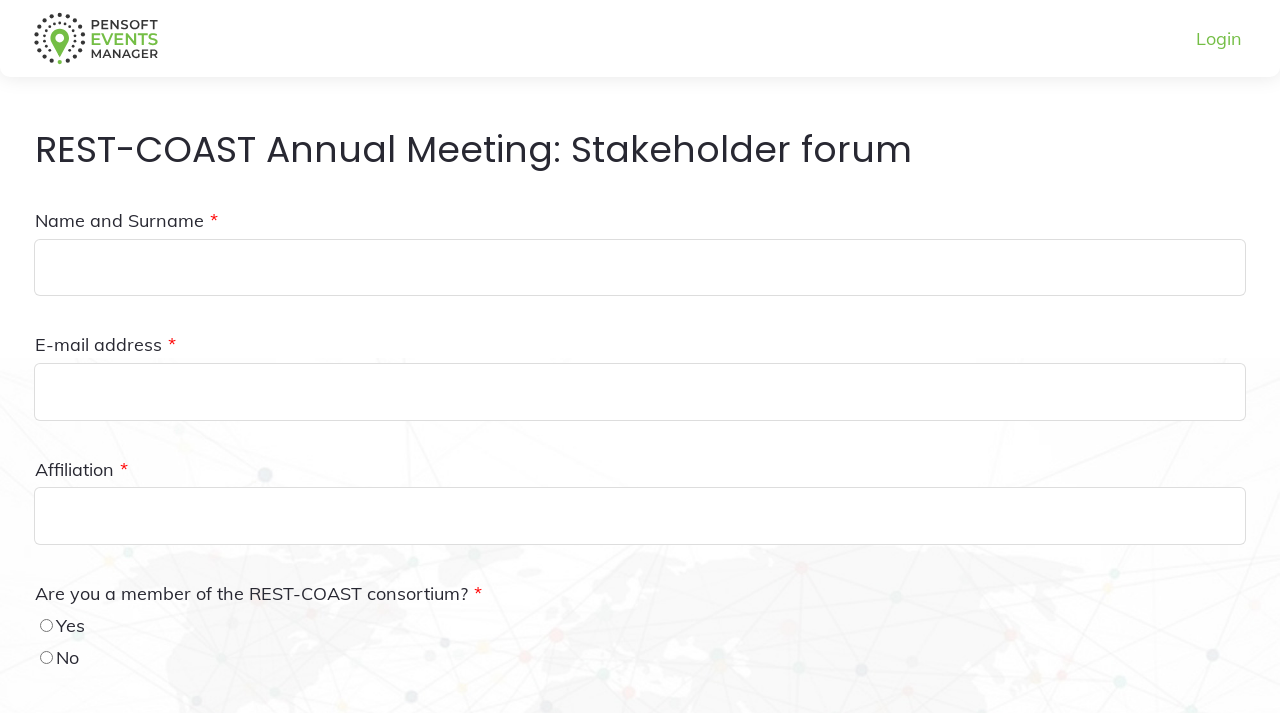Can you identify and provide the main heading of the webpage?

REST-COAST Annual Meeting: Stakeholder forum